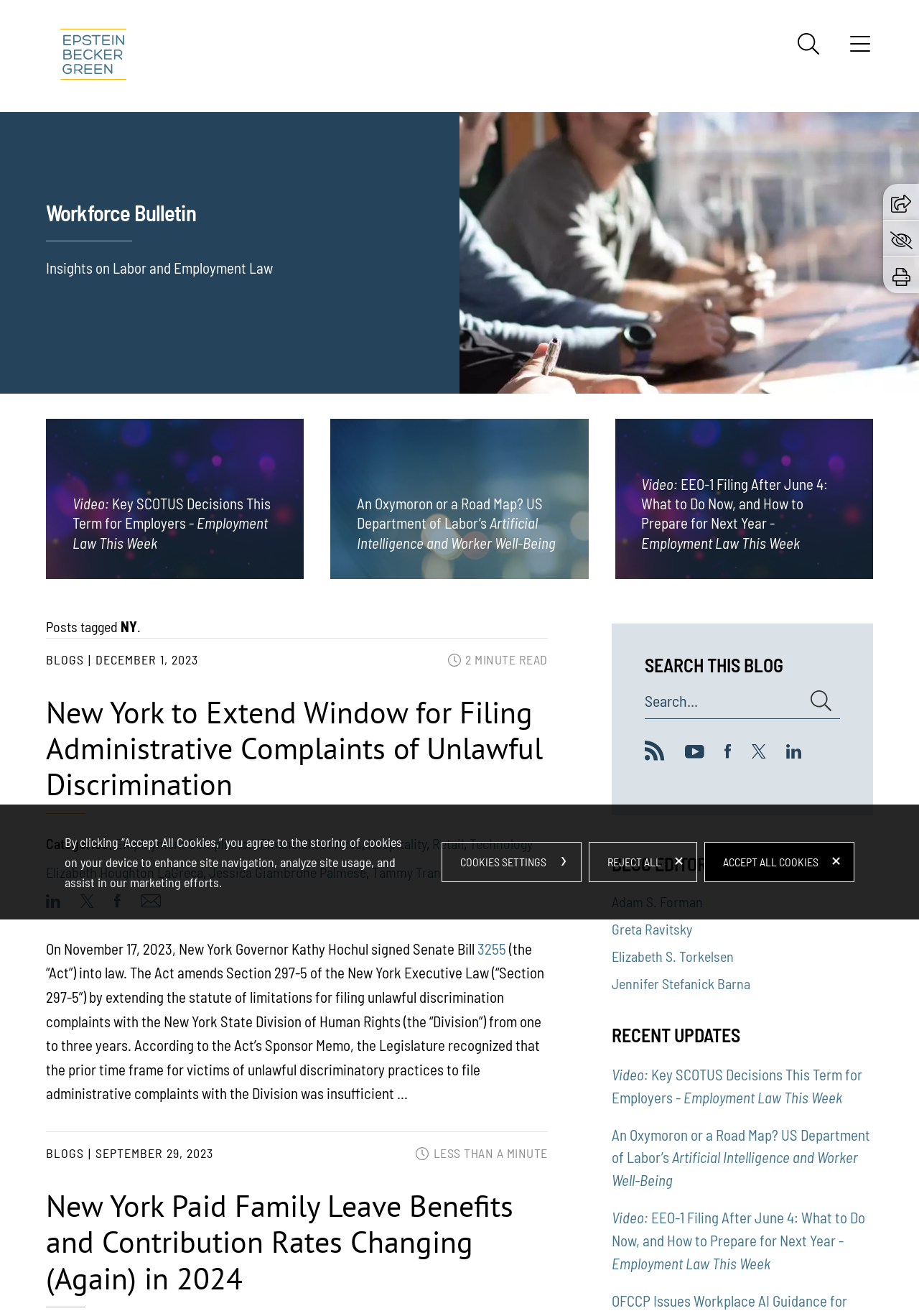Describe the entire webpage, focusing on both content and design.

The webpage is a blog focused on labor and employment law, with the title "Workforce Bulletin - Insights on Labor and Employment Law" at the top. Below the title, there is a menu bar with links to "Main Content", "Main Menu", and "Search". On the top right corner, there is a search bar with a button and a link to "RSS", "Youtube", "Facebook", "Twitter", and "Linkedin".

The main content area is divided into several sections. The first section features three articles with links, each with a title, a brief summary, and a "Read more" link. The articles are arranged in a column, with the most recent one at the top. Each article has a timestamp and categories listed below the title.

Below the articles, there is a section titled "BLOGS" with a list of categories, including "Employment Compliance", "Financial Services", "Hospitality", "Retail", and "Technology". This is followed by a section with links to the authors of the blog posts, including Elizabeth Houghton LaGreca, Jessica Giambrone Palmese, and Tammy Tran.

On the right sidebar, there is a section titled "SEARCH THIS BLOG" with a search bar and a button. Below this, there are links to "RSS", "Youtube", "Facebook", "Twitter", and "Linkedin". Further down, there is a section titled "BLOG EDITORS" with links to the editors of the blog, including Adam S. Forman, Greta Ravitsky, Elizabeth S. Torkelsen, and Jennifer Stefanick Barna.

At the bottom of the page, there is a section titled "RECENT UPDATES" with links to recent blog posts, including videos and articles on employment law topics. Finally, there is a link to "Jump to Page" and a button to "Share" the page, as well as a link to "Go to the privacy settings".